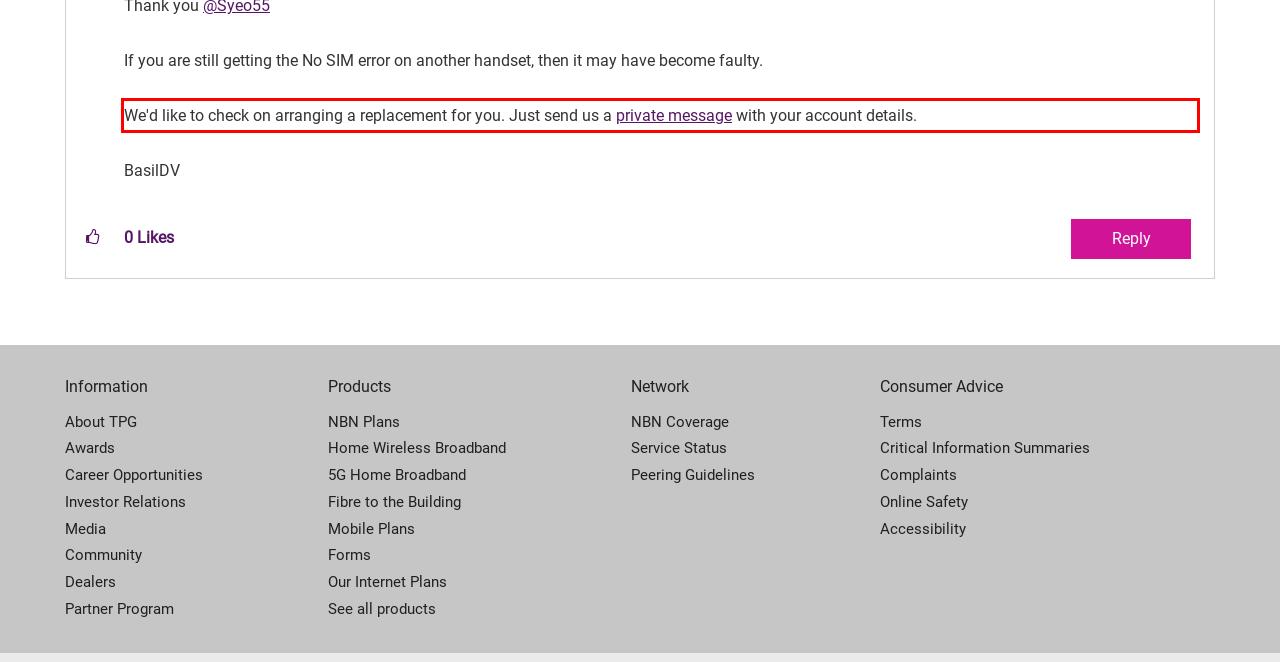Look at the webpage screenshot and recognize the text inside the red bounding box.

We'd like to check on arranging a replacement for you. Just send us a private message with your account details.